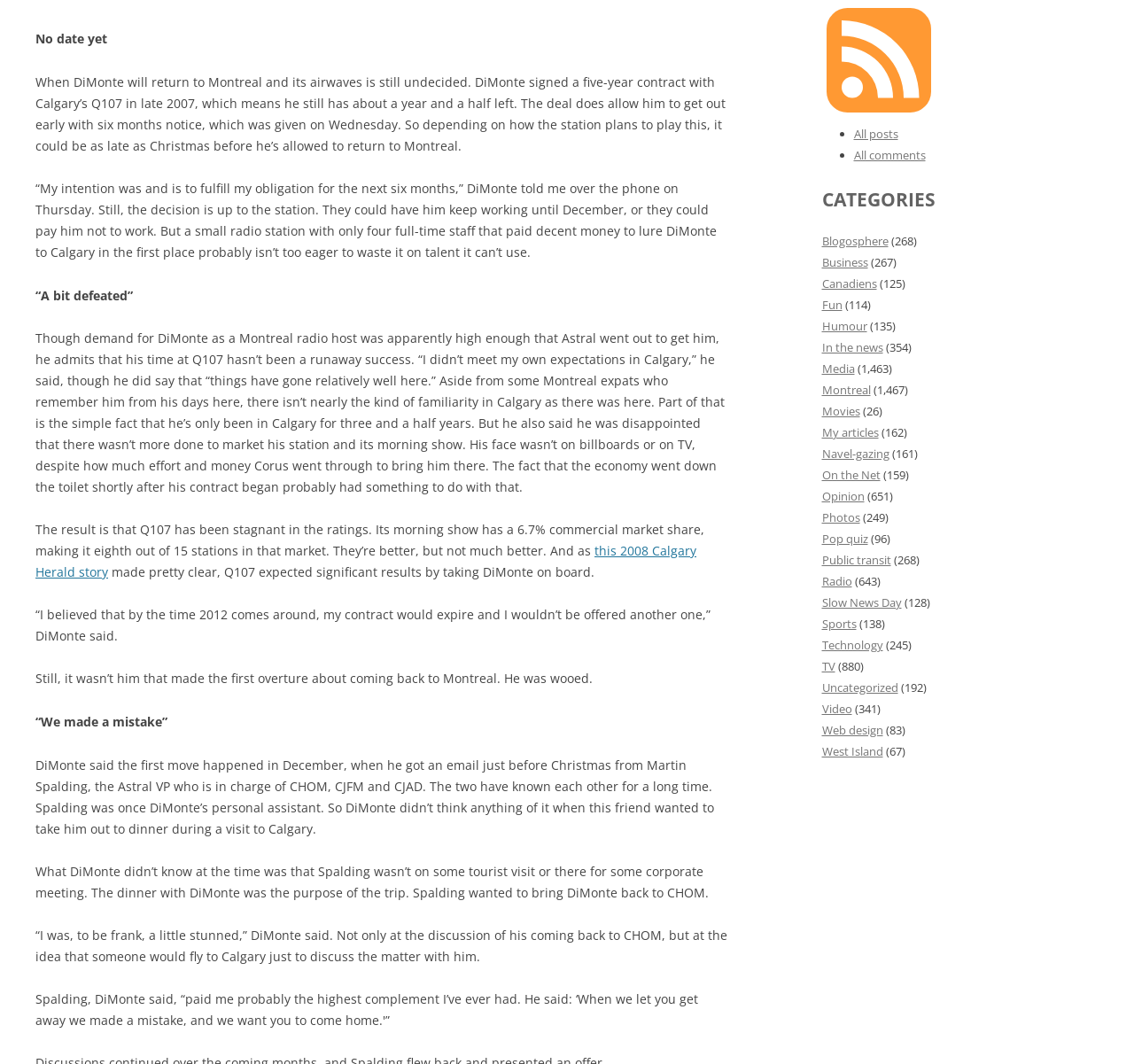Locate the bounding box coordinates of the UI element described by: "Technology". Provide the coordinates as four float numbers between 0 and 1, formatted as [left, top, right, bottom].

[0.725, 0.599, 0.779, 0.614]